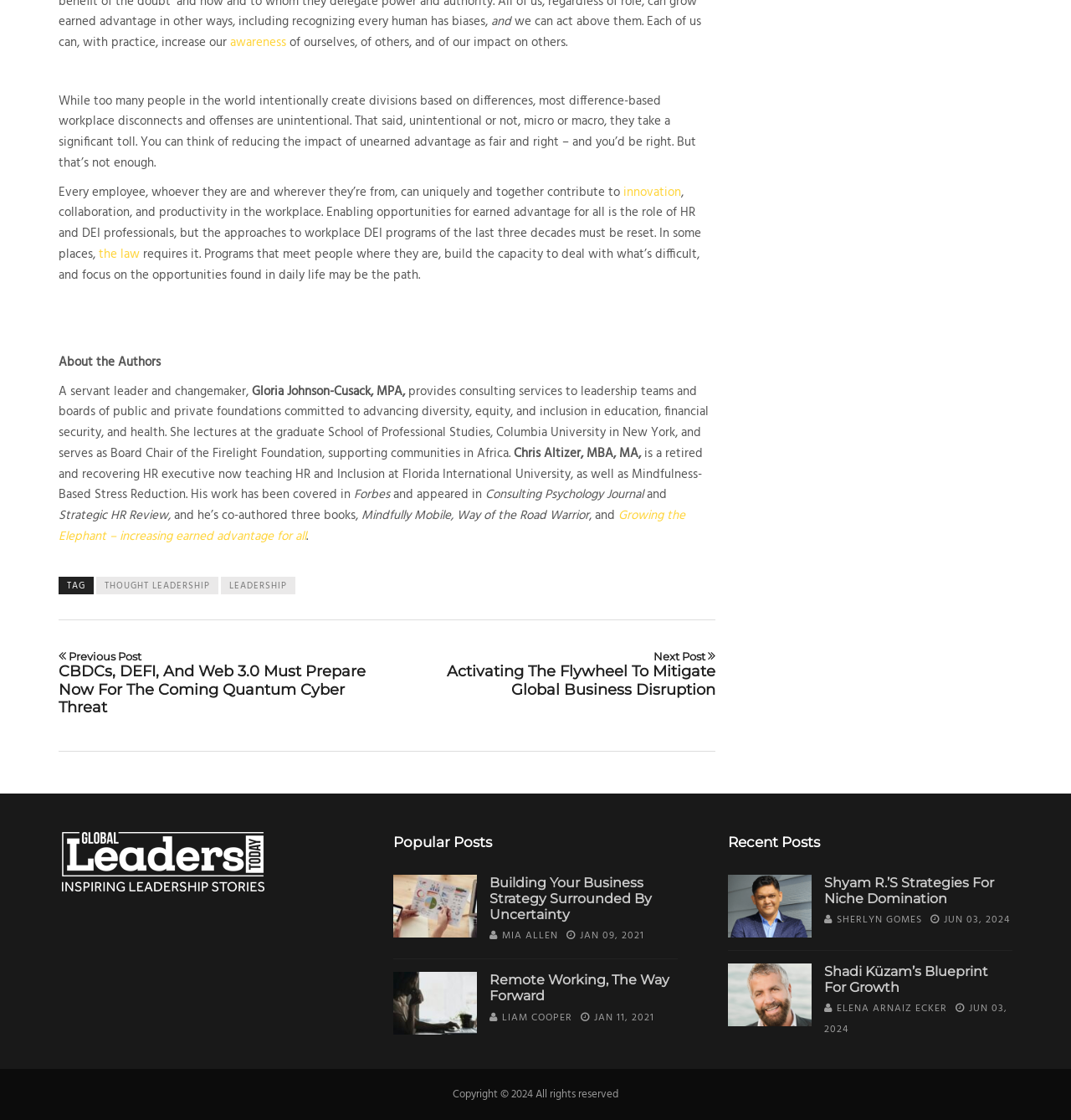Respond to the question with just a single word or phrase: 
What is the name of the foundation that Gloria Johnson-Cusack serves as Board Chair?

Firelight Foundation